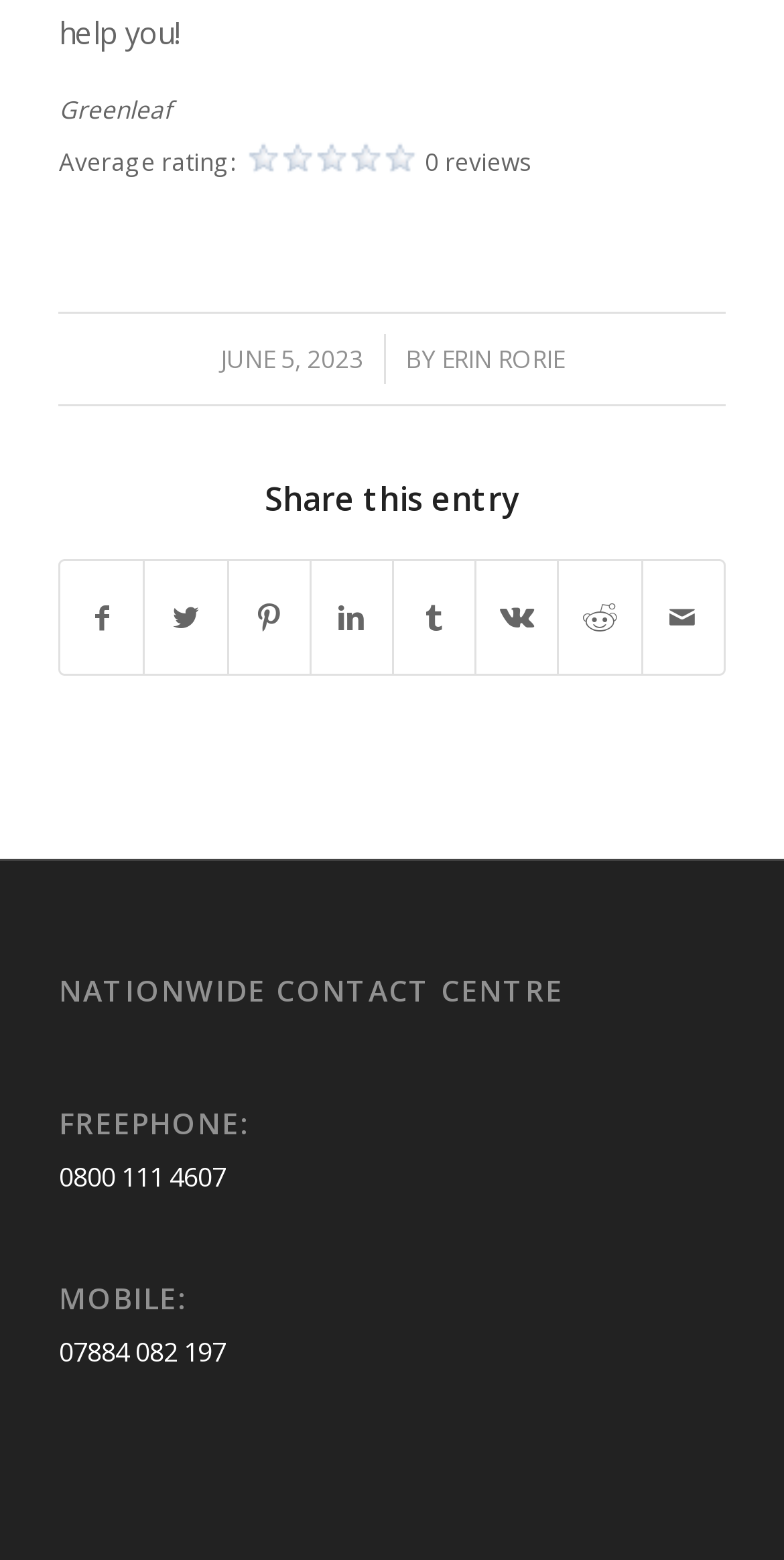Please identify the bounding box coordinates of the clickable element to fulfill the following instruction: "Share on Facebook". The coordinates should be four float numbers between 0 and 1, i.e., [left, top, right, bottom].

[0.078, 0.359, 0.183, 0.432]